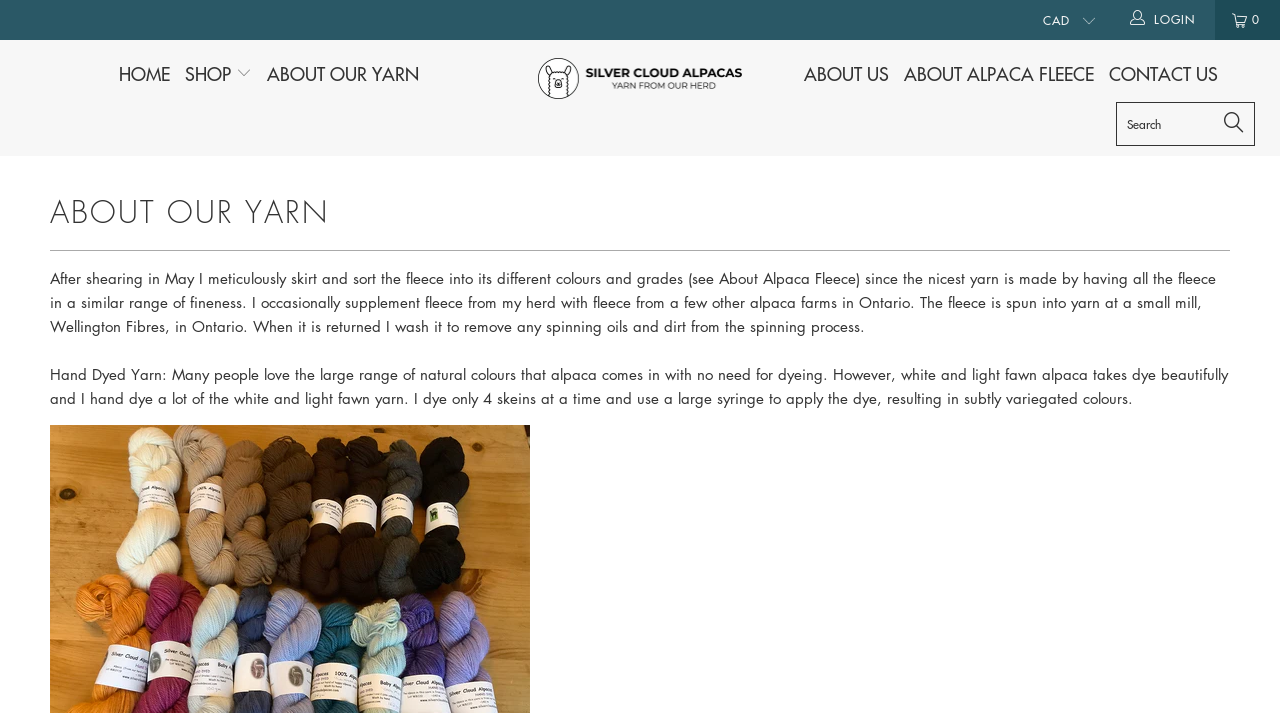Locate the bounding box coordinates of the element that should be clicked to fulfill the instruction: "View the 'Gallery'".

None